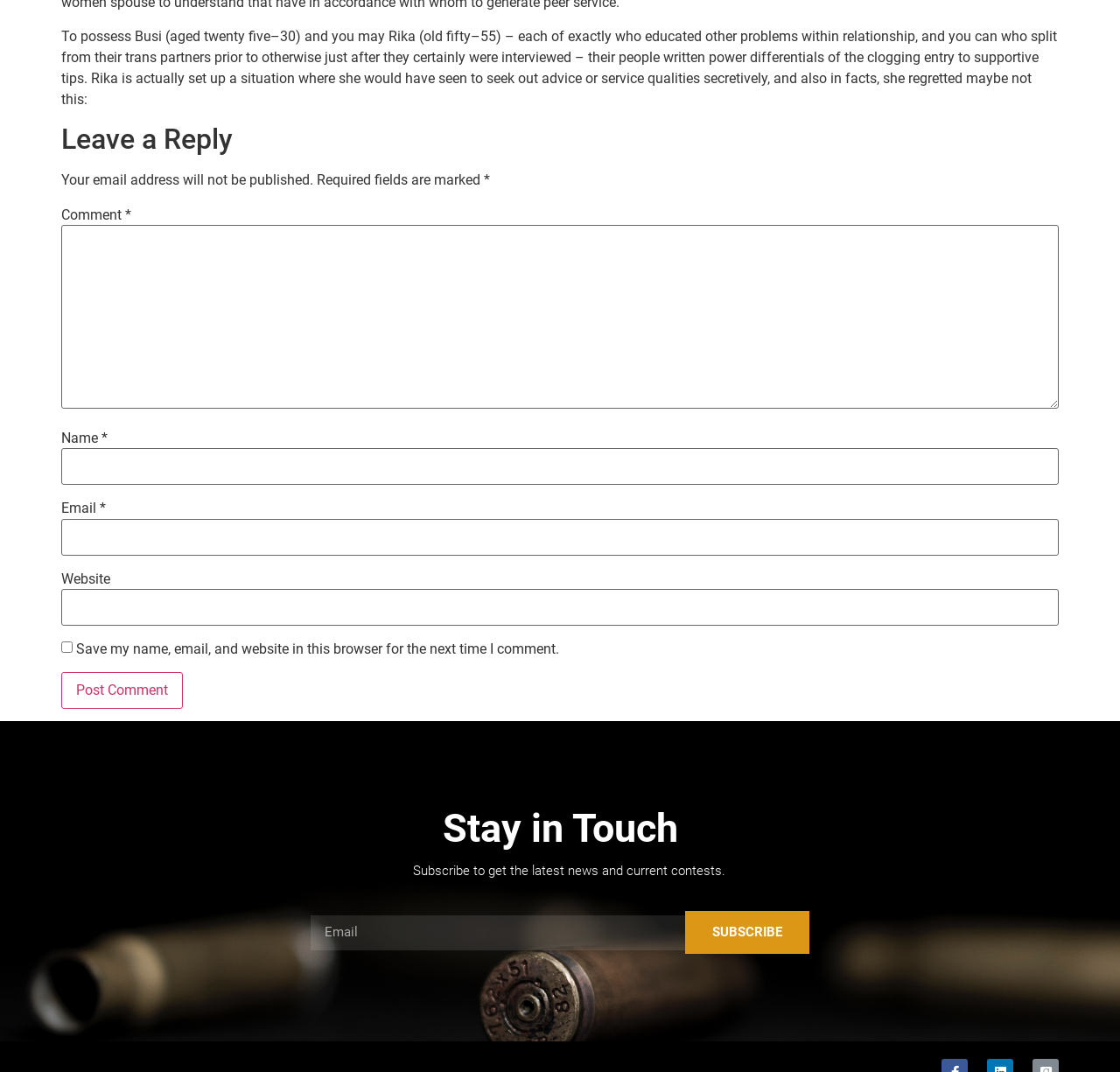What is the format of the article? From the image, respond with a single word or brief phrase.

Text-based